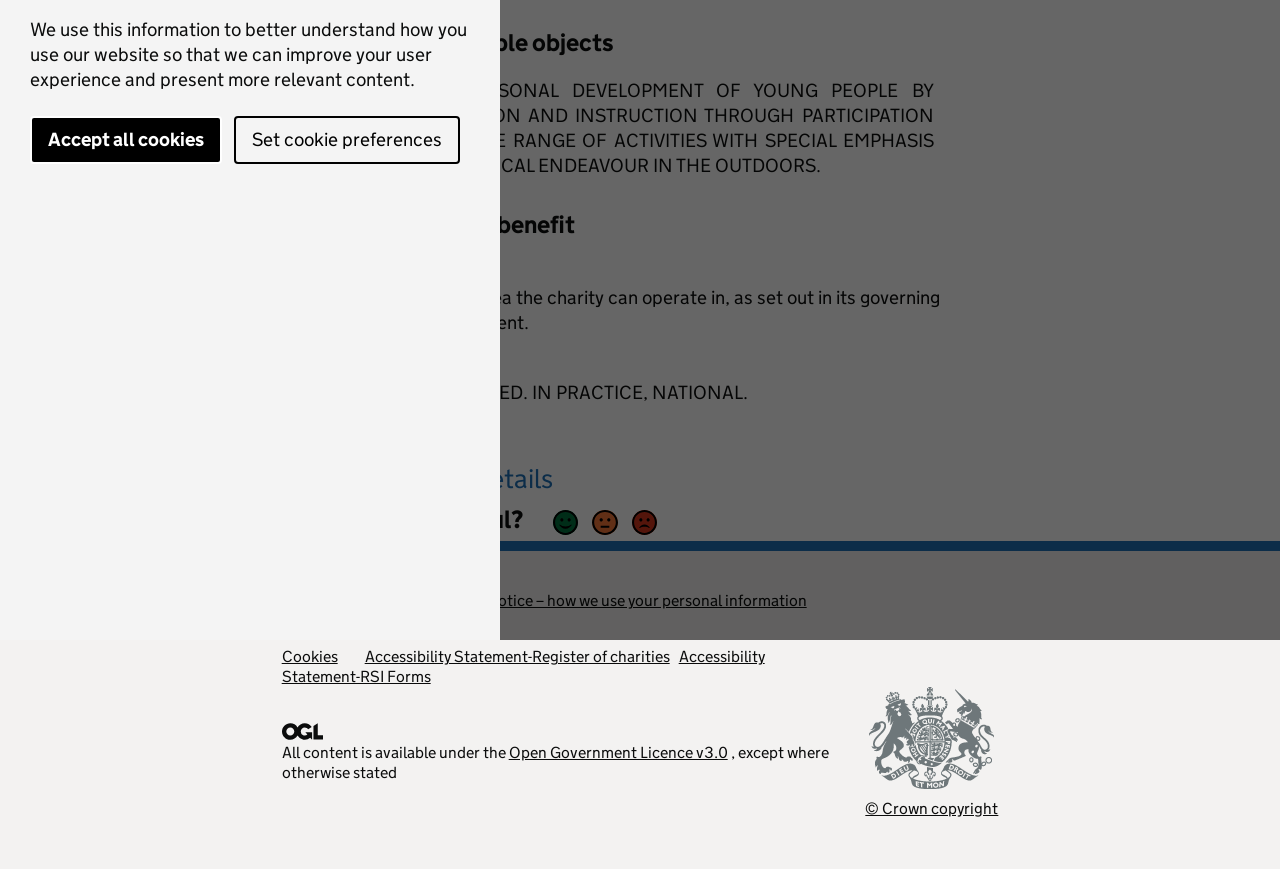Bounding box coordinates are to be given in the format (top-left x, top-left y, bottom-right x, bottom-right y). All values must be floating point numbers between 0 and 1. Provide the bounding box coordinate for the UI element described as: Cookies

[0.22, 0.745, 0.264, 0.767]